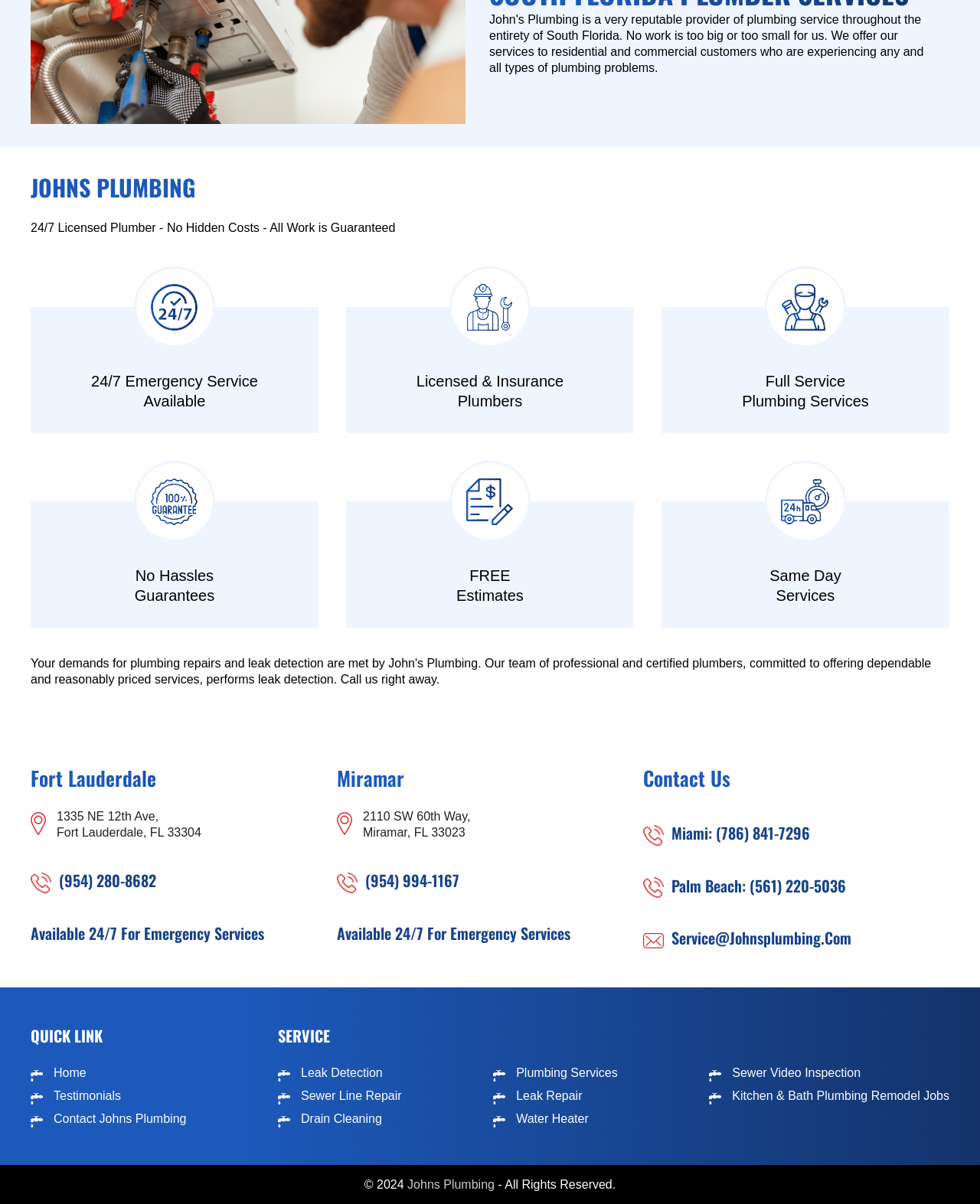Provide a thorough and detailed response to the question by examining the image: 
What is the phone number for emergency services in Fort Lauderdale?

The phone number for emergency services in Fort Lauderdale is (954) 280-8682, which is mentioned in the link 'Call 9542808682 For Service' under the Fort Lauderdale section.